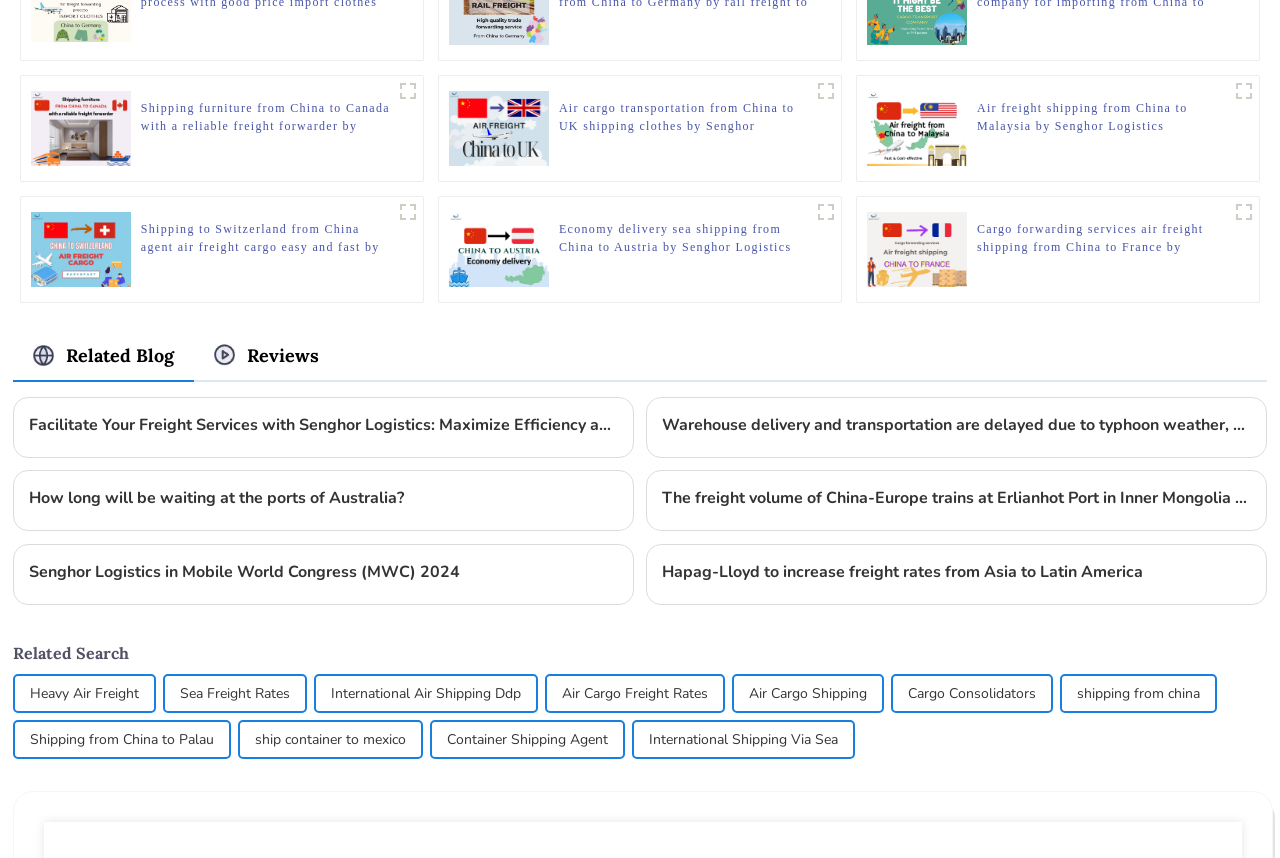Respond with a single word or short phrase to the following question: 
How many links are present under the 'Related Search' section?

12